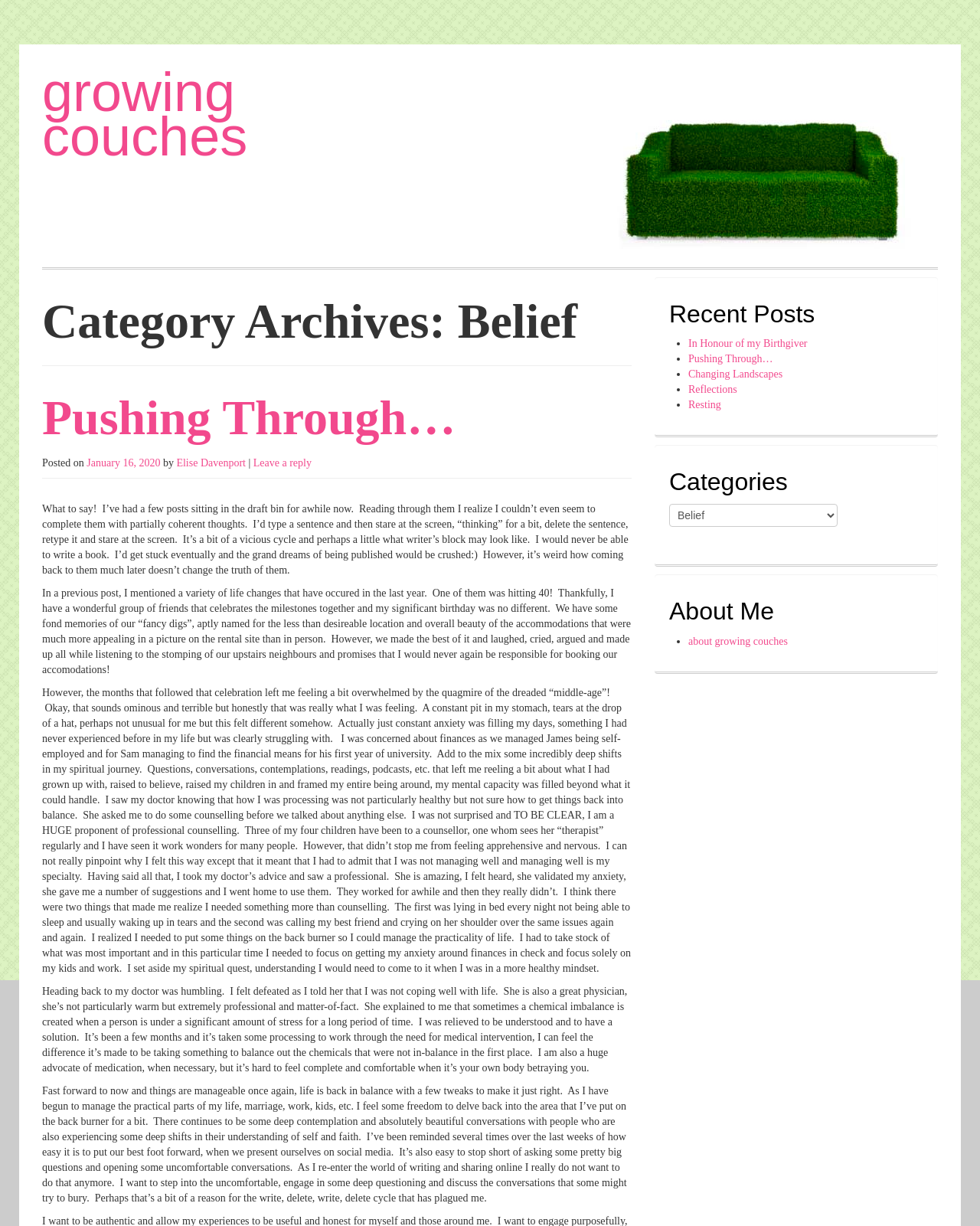Can you show the bounding box coordinates of the region to click on to complete the task described in the instruction: "Click on the 'Leave a reply' link"?

[0.258, 0.373, 0.318, 0.382]